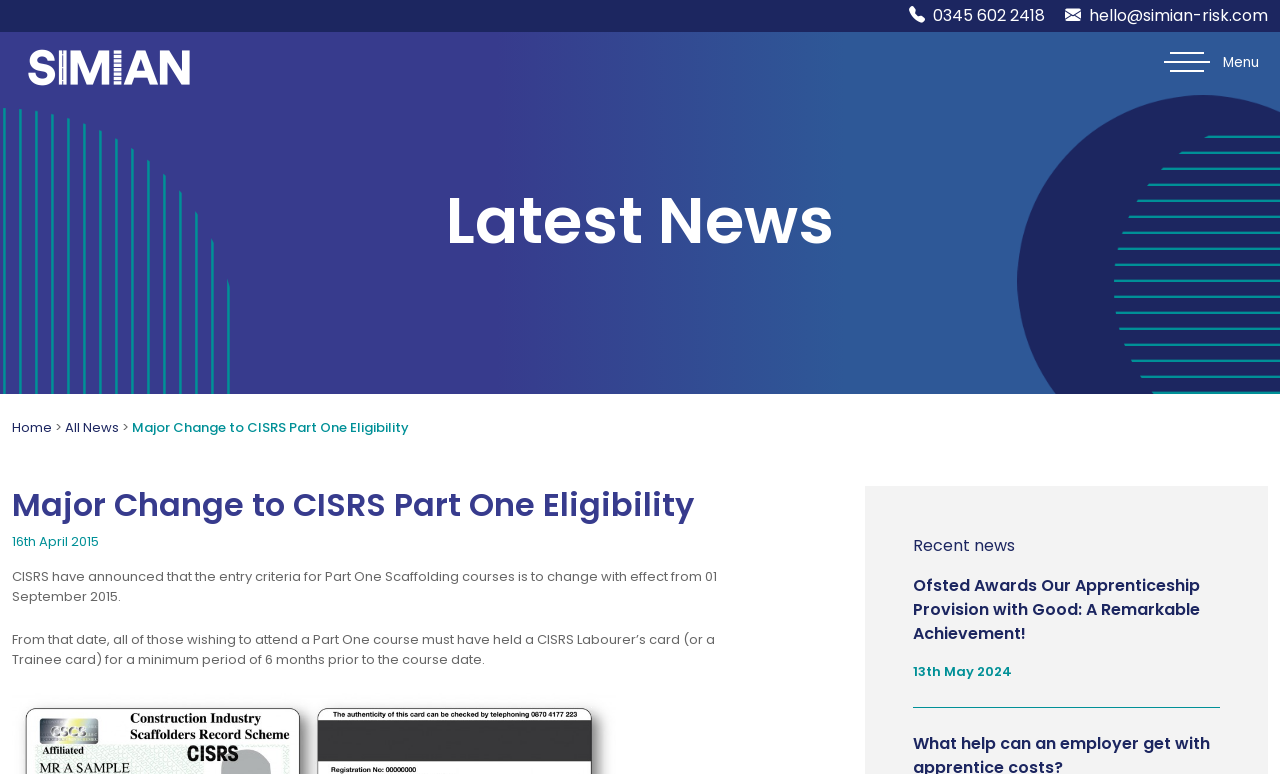Please give a short response to the question using one word or a phrase:
What is the email address to contact?

hello@simian-risk.com